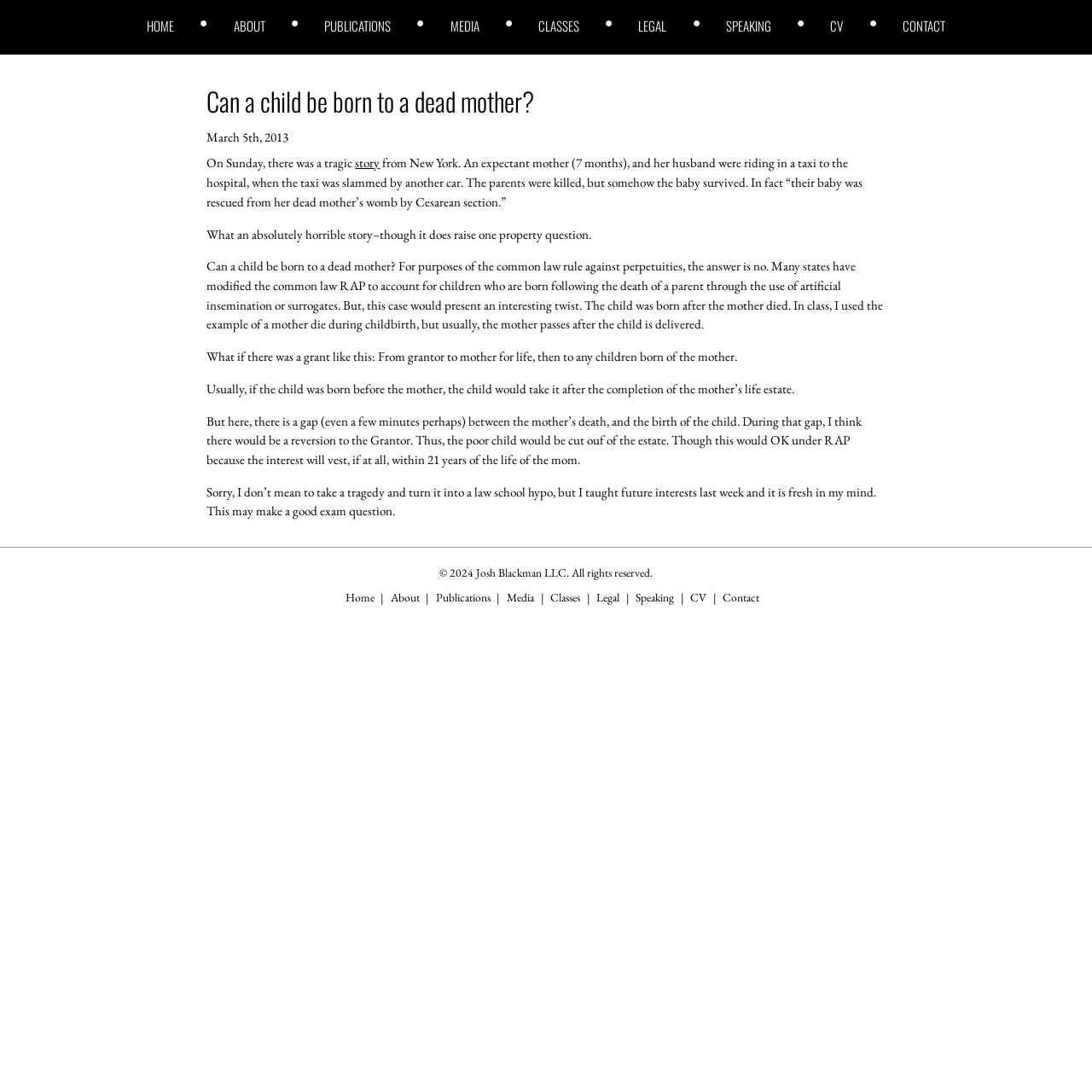Provide a one-word or short-phrase response to the question:
What is the date of the blog post?

March 5th, 2013